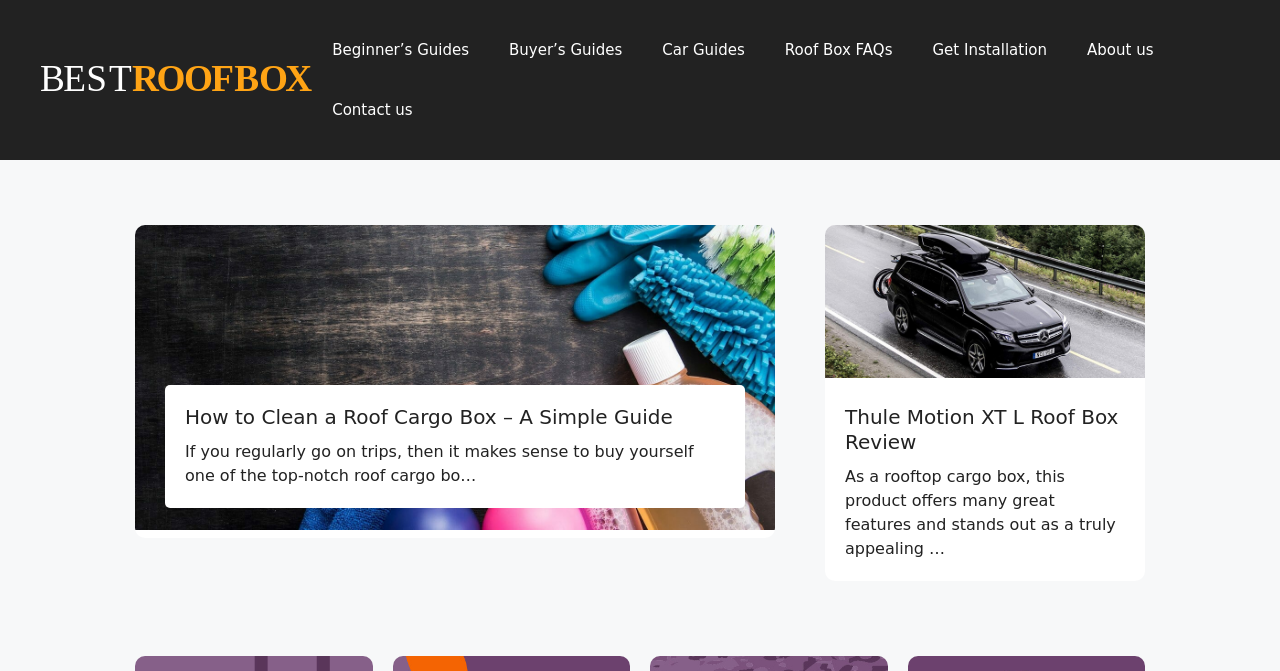Determine the bounding box coordinates of the clickable area required to perform the following instruction: "Read the 'How to Clean a Roof Cargo Box – A Simple Guide' article". The coordinates should be represented as four float numbers between 0 and 1: [left, top, right, bottom].

[0.145, 0.603, 0.526, 0.639]